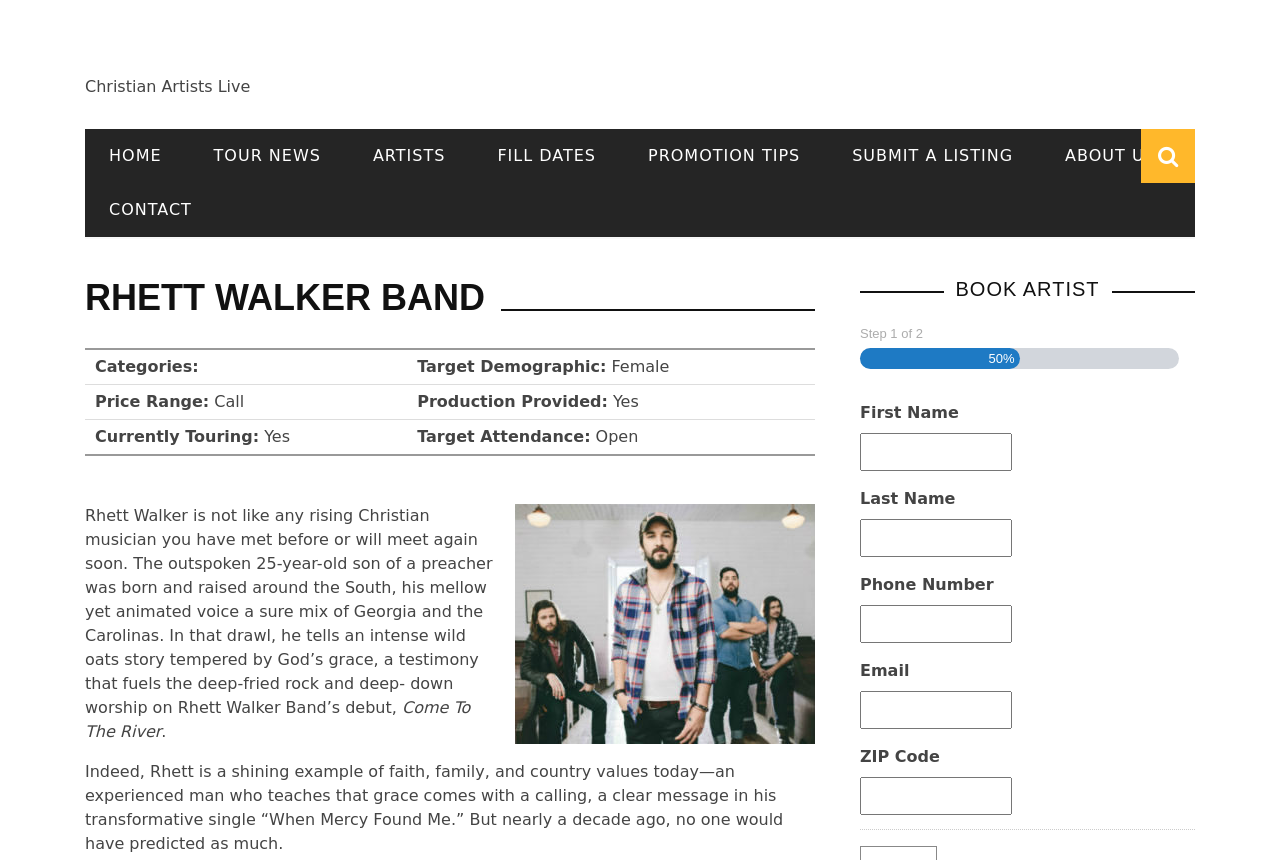Locate the bounding box coordinates of the element I should click to achieve the following instruction: "Click on BOOK ARTIST".

[0.737, 0.324, 0.868, 0.348]